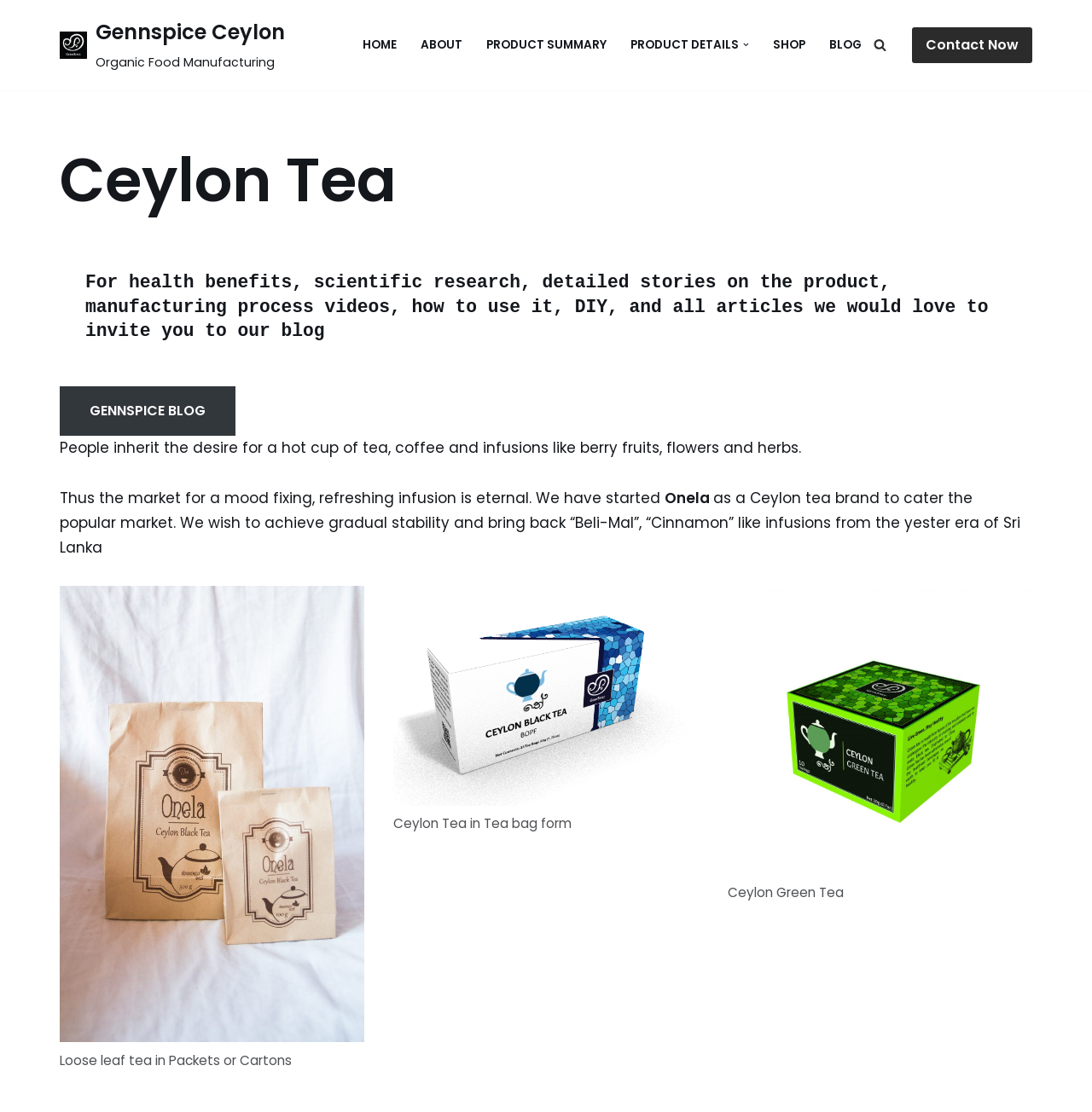Convey a detailed summary of the webpage, mentioning all key elements.

The webpage is about Gennspice Ceylon, a brand that specializes in Ceylon tea. At the top left corner, there is a link to skip to the content. Next to it, there is a link to the company's website, "Gennspice Ceylon Organic Food Manufacturing". A navigation menu, labeled as "Primary Menu", is located to the right, containing links to "HOME", "ABOUT", "PRODUCT SUMMARY", "PRODUCT DETAILS", and "SHOP". The "PRODUCT DETAILS" link has a dropdown submenu. Further to the right, there are links to "BLOG" and a search function with a magnifying glass icon.

Below the navigation menu, there is a main section that takes up most of the page. It starts with a heading that reads "Ceylon Tea". Below the heading, there is a brief introduction to the blog, which invites readers to explore articles on health benefits, scientific research, and product stories. A link to the "GENNSPICE BLOG" is located nearby.

The main section continues with a series of paragraphs that discuss the market for tea and infusions, and how Gennspice Ceylon aims to cater to this market. There are three figures with captions, showcasing different types of Ceylon tea products: loose-leaf tea in packets or cartons, tea bags, and green tea. These figures are arranged horizontally, with the first one on the left, the second one in the middle, and the third one on the right.

At the top right corner, there is a link to "Contact Now". Overall, the webpage provides an introduction to Gennspice Ceylon and its products, with a focus on Ceylon tea and its benefits.